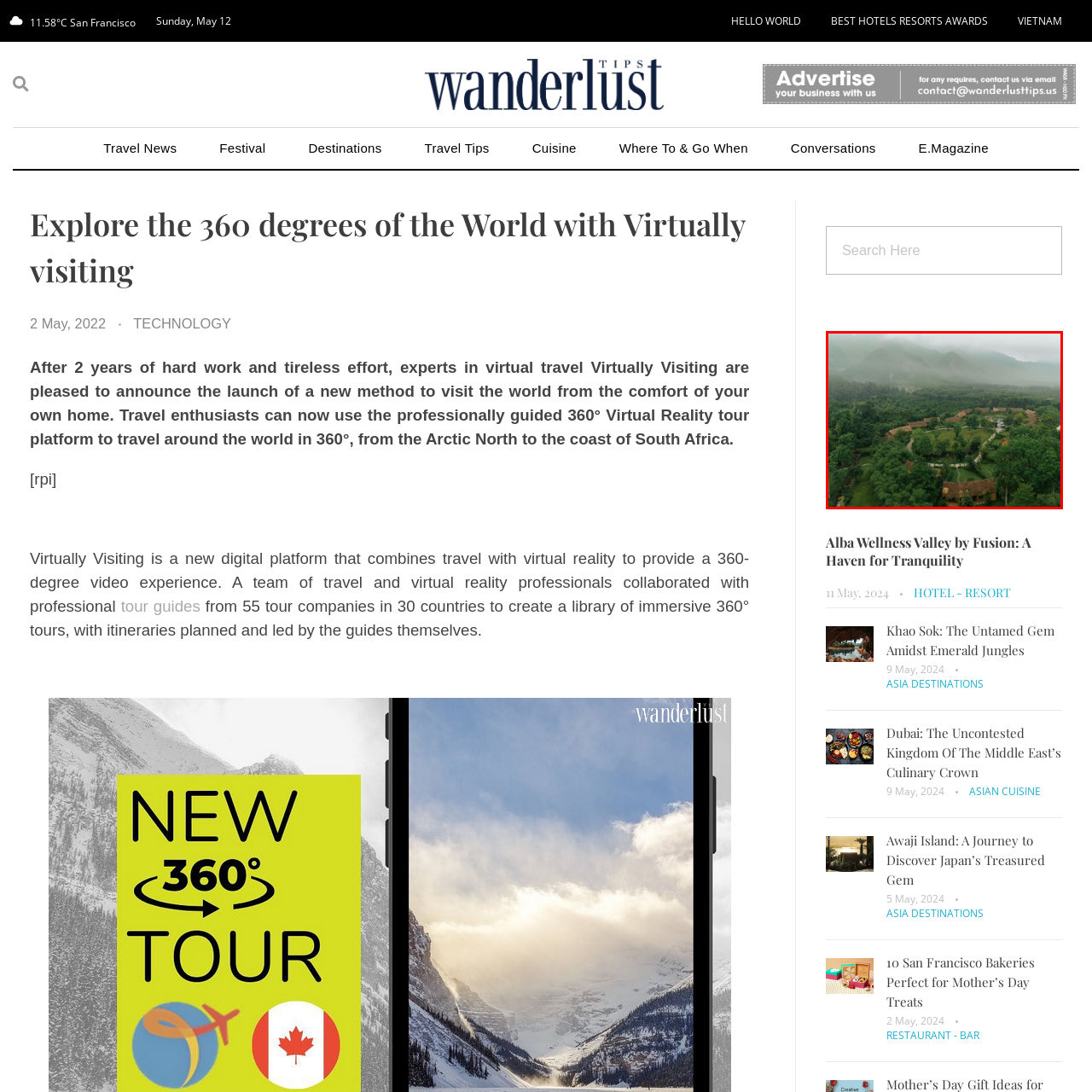Explain in detail what is depicted in the image within the red-bordered box.

The image captures a serene aerial view of Alba Wellness Valley by Fusion, showcasing a tranquil retreat nestled amidst lush greenery and rolling hills. The landscape is characterized by harmonious integration with nature, featuring cozy, rustic accommodations arranged in a circular layout surrounded by vibrant foliage. The misty mountains in the background add a touch of mystery and tranquility to the scene, emphasizing the peaceful ambiance of the wellness retreat. This inviting destination offers guests a chance to unwind and rejuvenate in a picturesque and soothing environment, ideal for relaxation and wellness experiences. The image reflects the essence of a getaway aimed at fostering tranquility and harmony with nature.